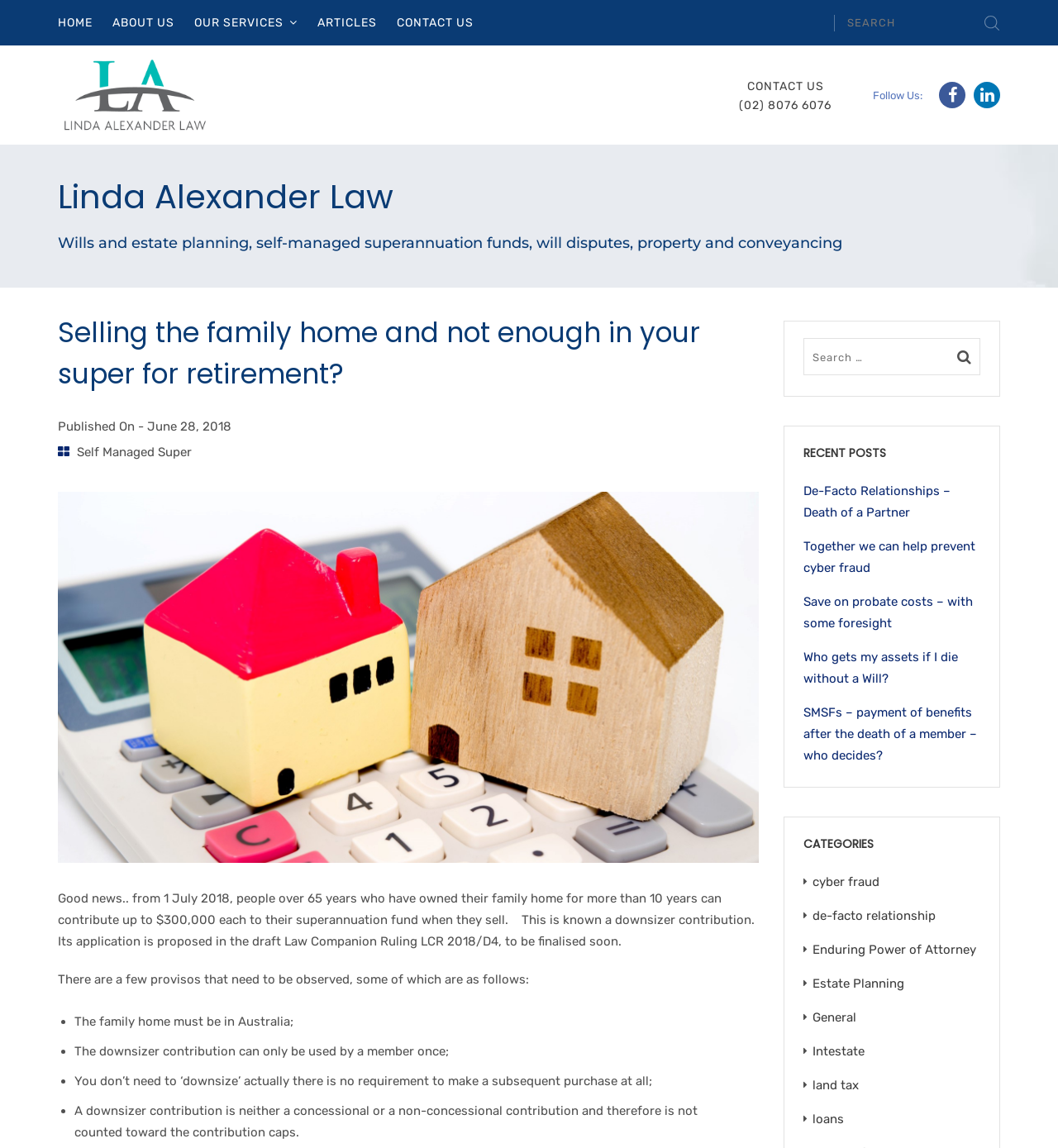Create a detailed summary of the webpage's content and design.

This webpage is about Linda Alexander Law, a law firm specializing in wills and estate planning, self-managed superannuation funds, will disputes, property, and conveyancing. At the top of the page, there is a search bar and a logo. The navigation menu is located below the logo, with links to "HOME", "ABOUT US", "OUR SERVICES", "ARTICLES", and "CONTACT US". 

On the left side of the page, there is a section with the firm's name and a brief description of their services. Below this section, there is a heading "Selling the family home and not enough in your super for retirement?" followed by a paragraph explaining the benefits of downsizer contributions to superannuation funds for people over 65 years old who have owned their family home for more than 10 years. 

The paragraph is followed by a list of provisos that need to be observed, including the requirement that the family home must be in Australia, the downsizer contribution can only be used by a member once, and that a downsizer contribution is neither a concessional nor a non-concessional contribution. 

On the right side of the page, there are three sections: "RECENT POSTS", "CATEGORIES", and a search bar. The "RECENT POSTS" section lists five articles with links, including "De-Facto Relationships – Death of a Partner" and "Who gets my assets if I die without a Will?". The "CATEGORIES" section lists nine categories with links, including "cyber fraud", "de-facto relationship", and "Estate Planning".